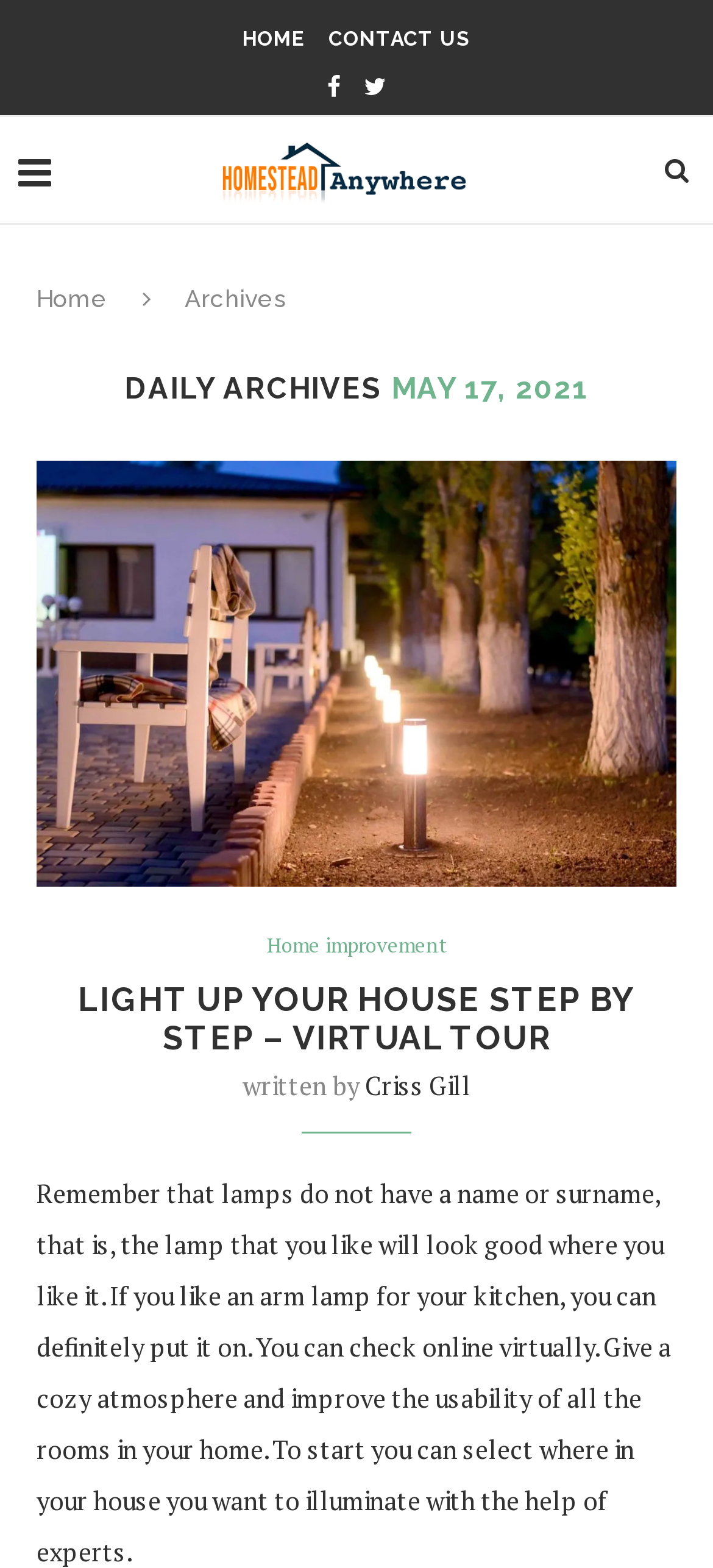Predict the bounding box coordinates of the area that should be clicked to accomplish the following instruction: "contact us". The bounding box coordinates should consist of four float numbers between 0 and 1, i.e., [left, top, right, bottom].

[0.46, 0.017, 0.66, 0.033]